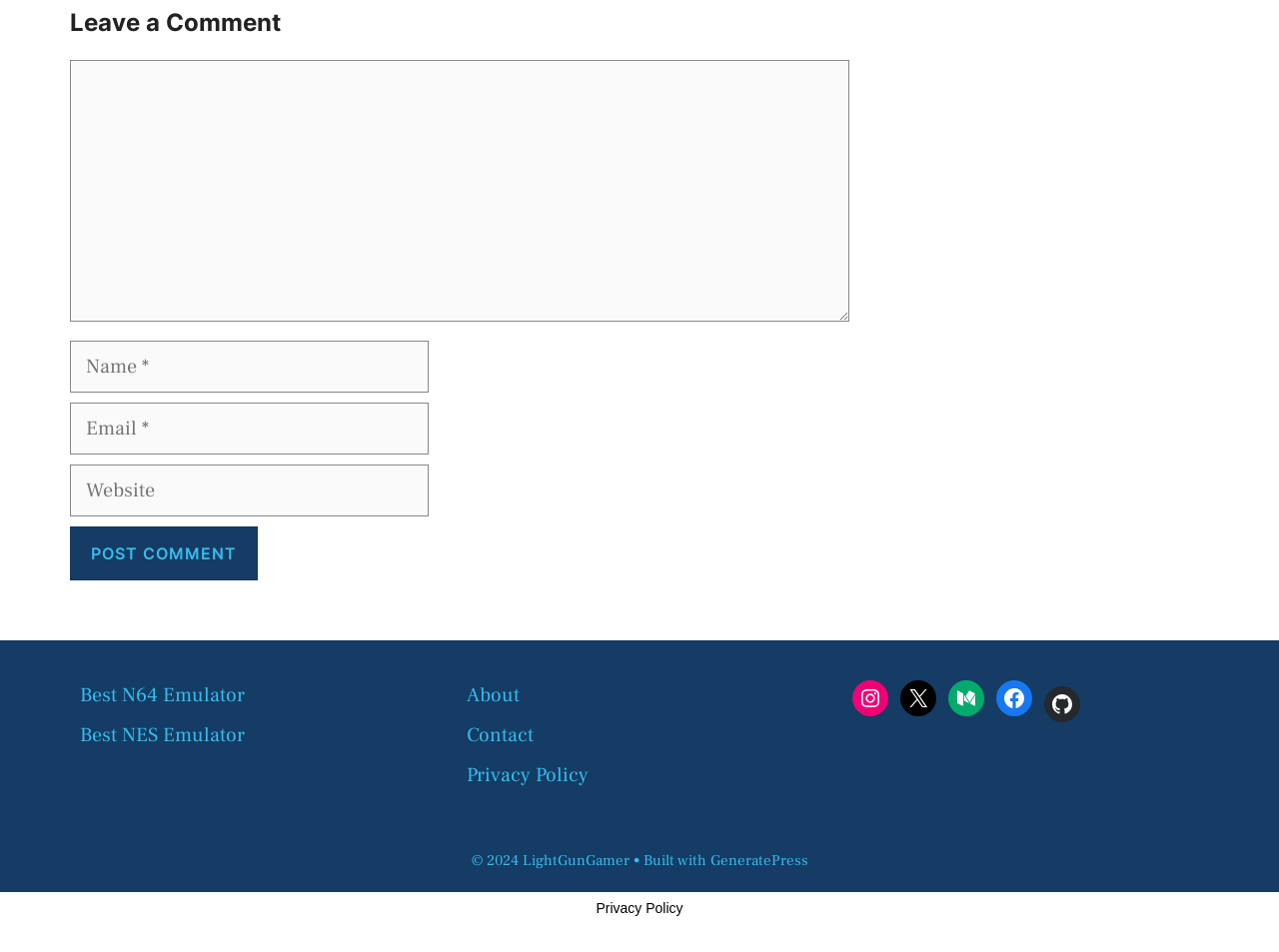Identify the bounding box coordinates of the element that should be clicked to fulfill this task: "leave a comment". The coordinates should be provided as four float numbers between 0 and 1, i.e., [left, top, right, bottom].

[0.055, 0.006, 0.664, 0.041]